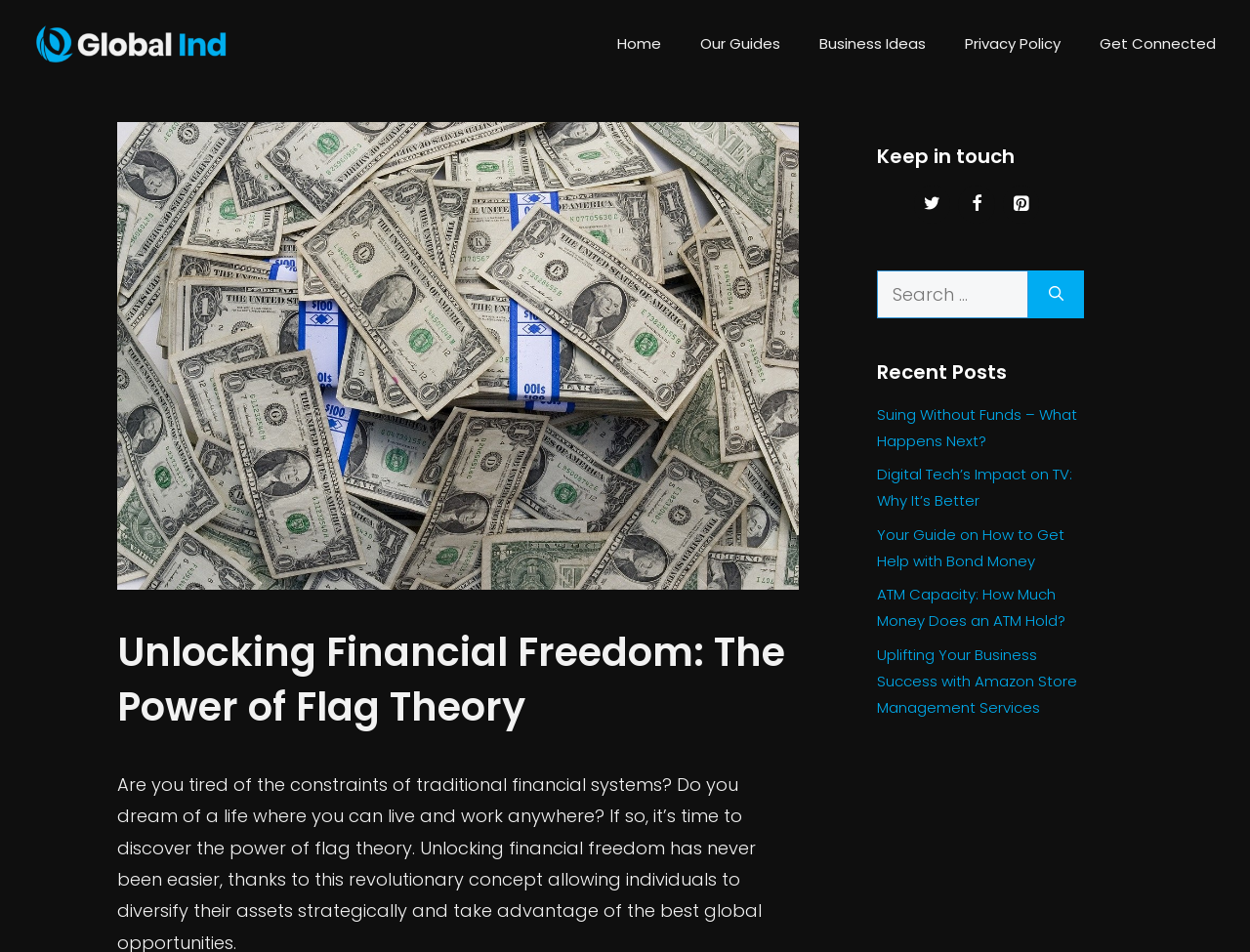What is the position of the navigation menu?
Using the image as a reference, deliver a detailed and thorough answer to the question.

I determined the position of the navigation menu by looking at the bounding box coordinates of the navigation element, which indicates that it is located at the top-right of the page.